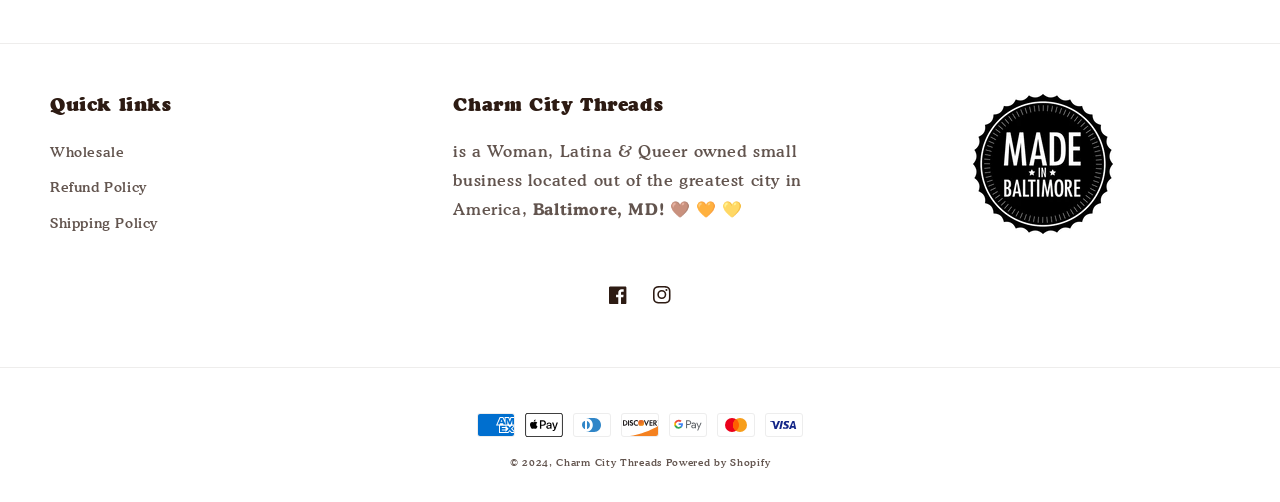Extract the bounding box coordinates for the UI element described by the text: "Refund Policy". The coordinates should be in the form of [left, top, right, bottom] with values between 0 and 1.

[0.039, 0.34, 0.115, 0.41]